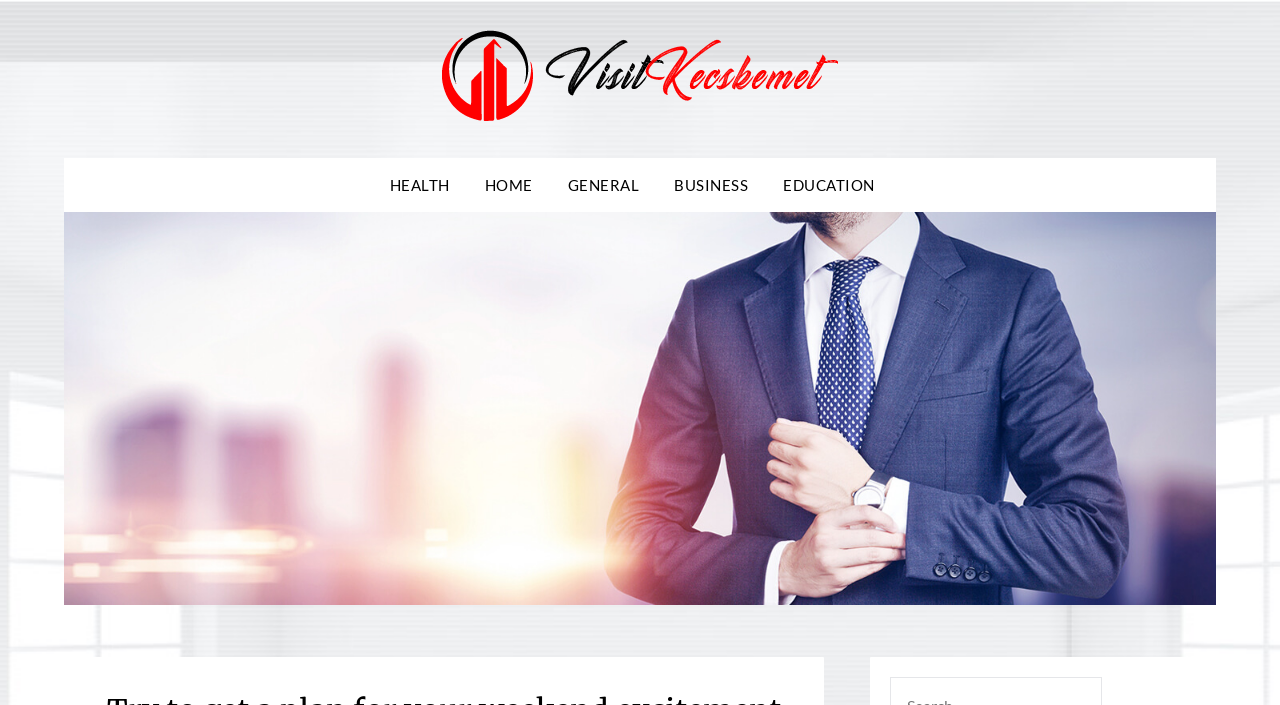How many images are on the webpage?
Refer to the image and respond with a one-word or short-phrase answer.

2